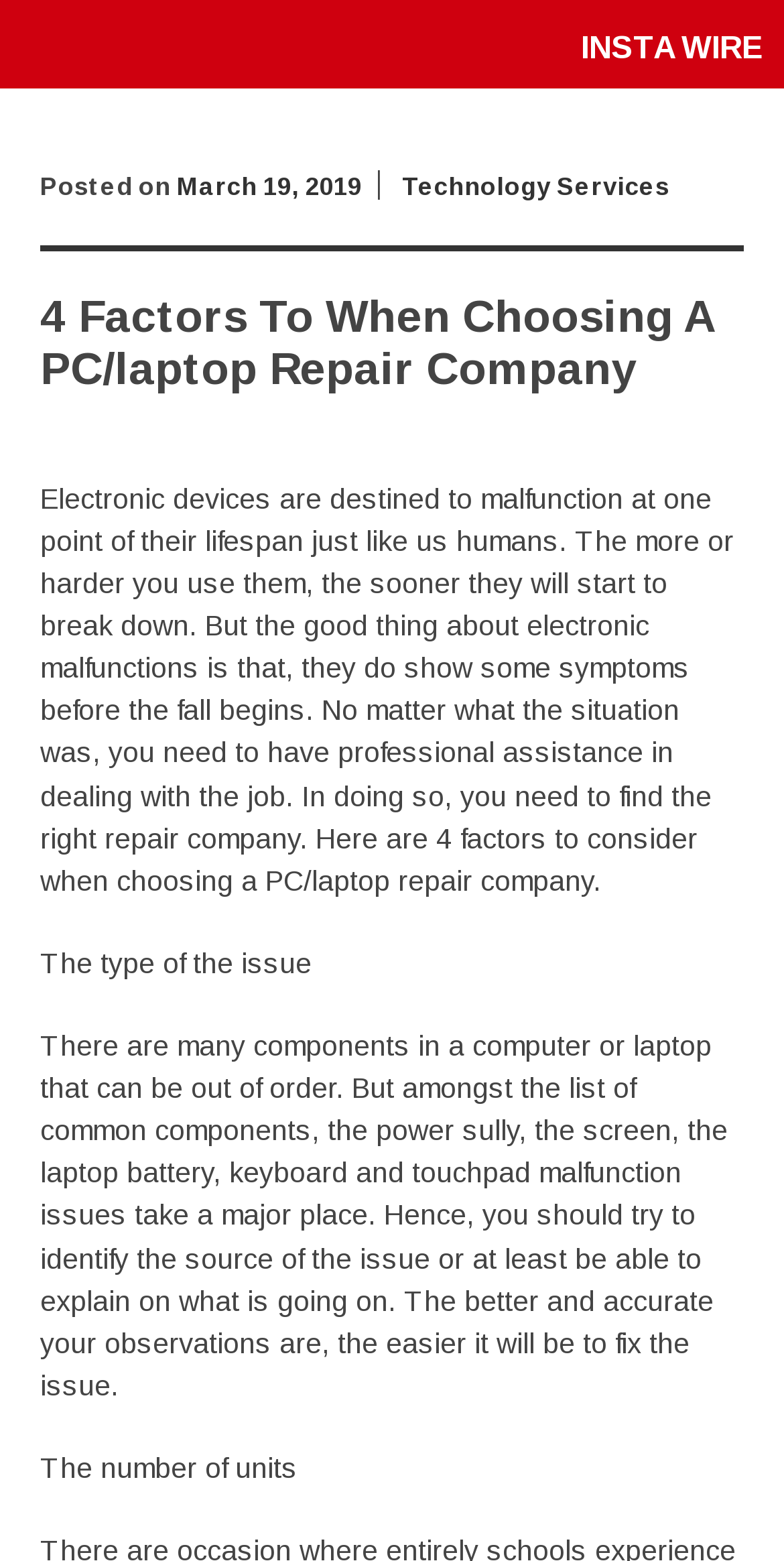Given the content of the image, can you provide a detailed answer to the question?
What is the category of the article?

The category of the article can be determined by looking at the link 'Technology Services' which is located below the 'INSTA WIRE' heading and above the article title.